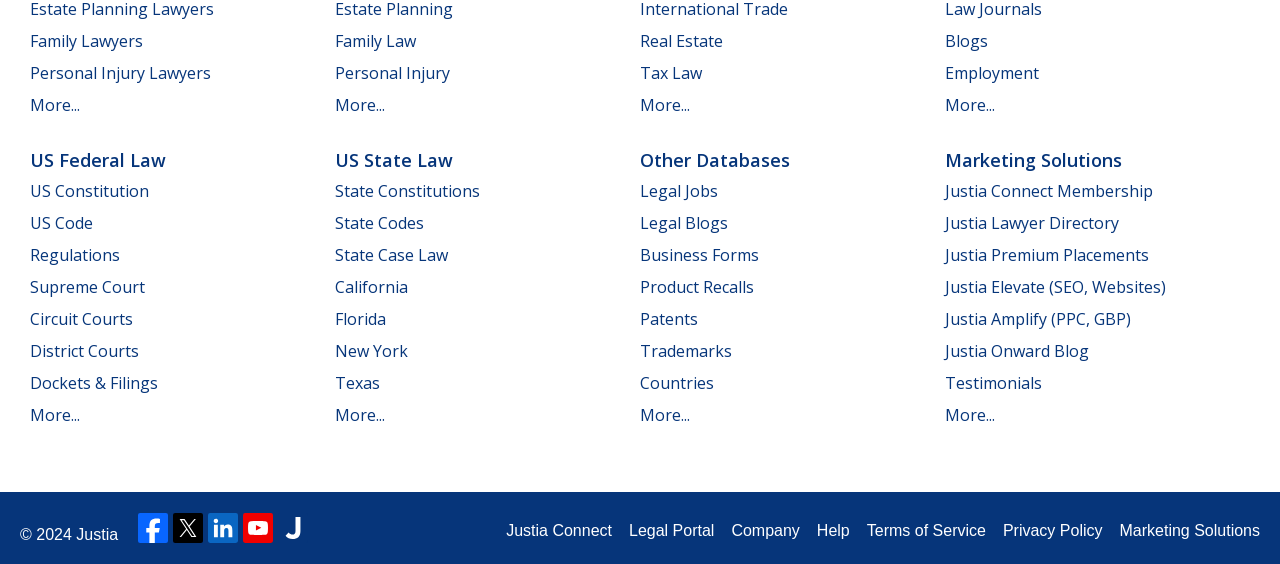Please determine the bounding box coordinates, formatted as (top-left x, top-left y, bottom-right x, bottom-right y), with all values as floating point numbers between 0 and 1. Identify the bounding box of the region described as: More...

[0.023, 0.717, 0.062, 0.756]